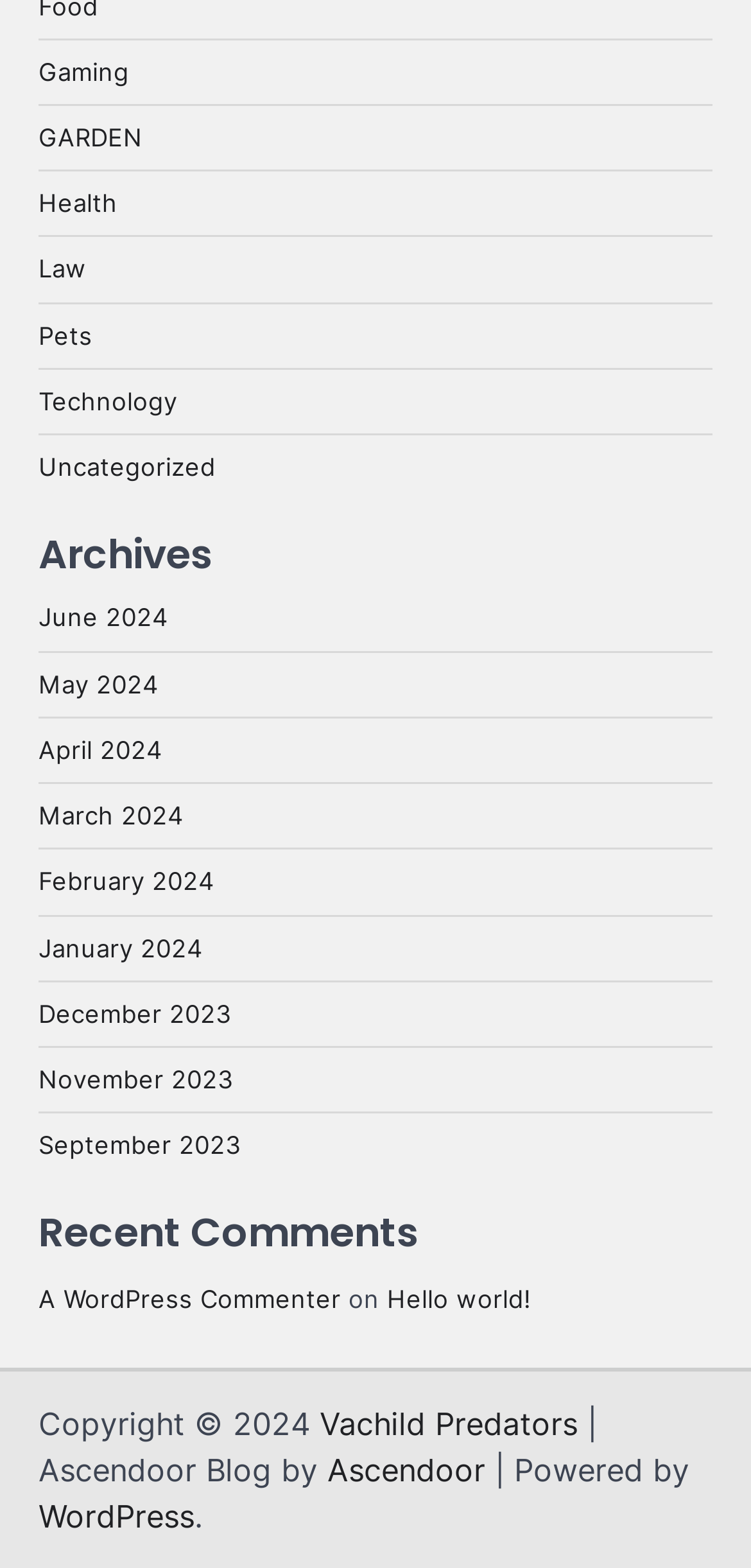Identify the bounding box coordinates for the region of the element that should be clicked to carry out the instruction: "View Archives". The bounding box coordinates should be four float numbers between 0 and 1, i.e., [left, top, right, bottom].

[0.051, 0.34, 0.949, 0.37]